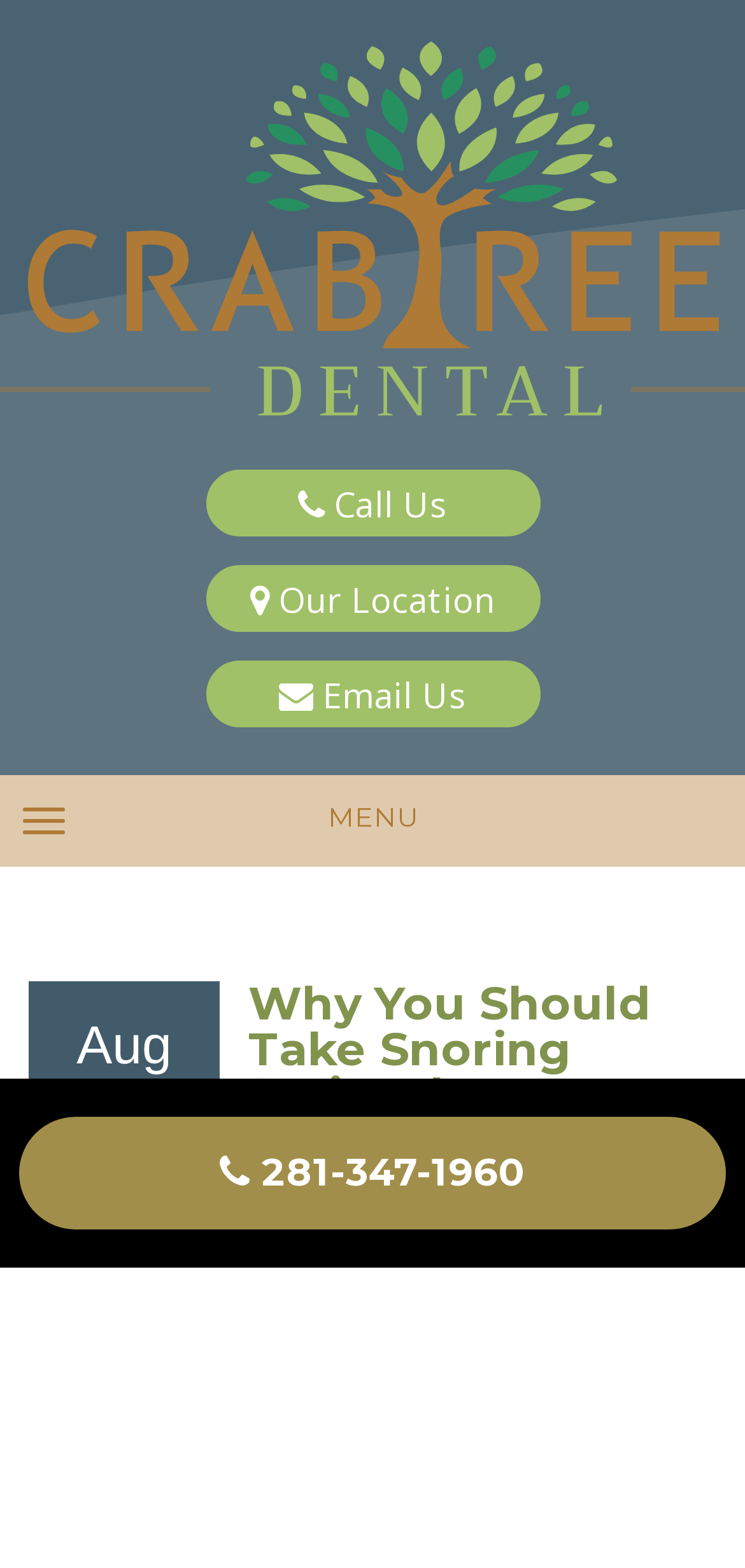What is the topic of the current article?
Could you please answer the question thoroughly and with as much detail as possible?

The topic of the current article can be inferred from the heading 'Why You Should Take Snoring Seriously' and the categories 'Dental health', 'Family dentistry', and 'Sleep apnea'.